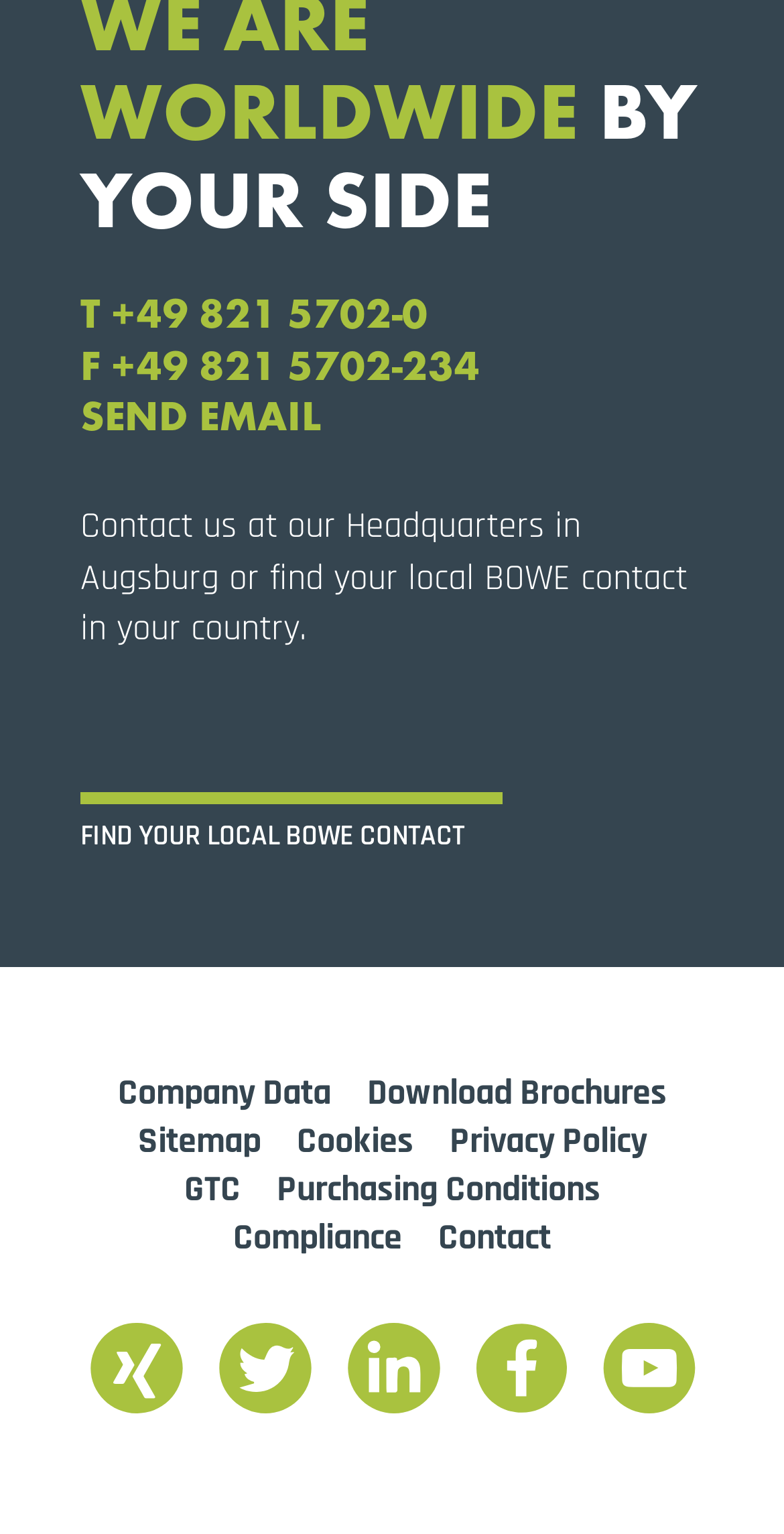Locate the bounding box coordinates of the element to click to perform the following action: 'Find your local BOWE contact'. The coordinates should be given as four float values between 0 and 1, in the form of [left, top, right, bottom].

[0.103, 0.532, 0.592, 0.559]